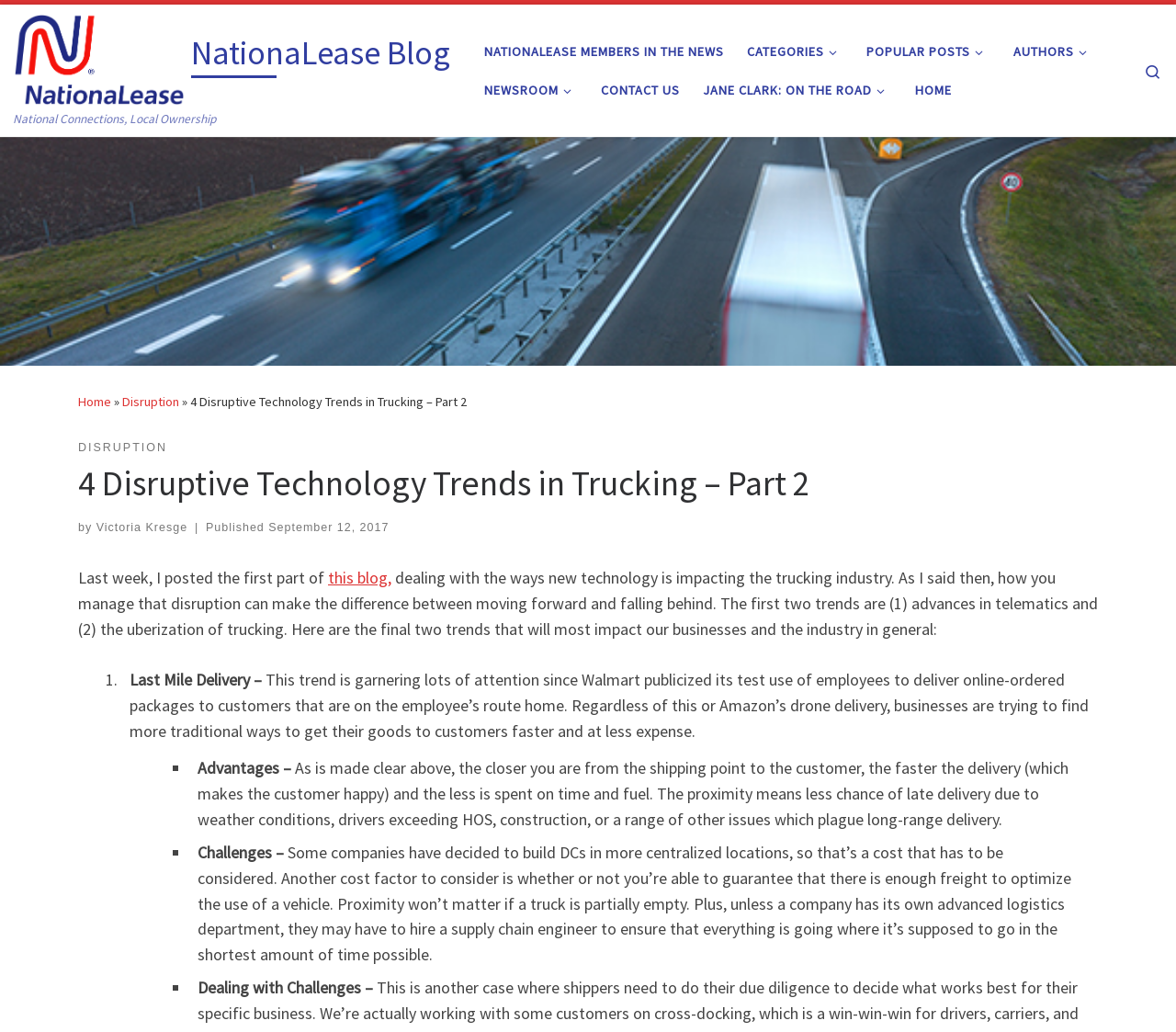Determine the bounding box coordinates for the area that should be clicked to carry out the following instruction: "go to NationaLease Blog homepage".

[0.012, 0.035, 0.157, 0.075]